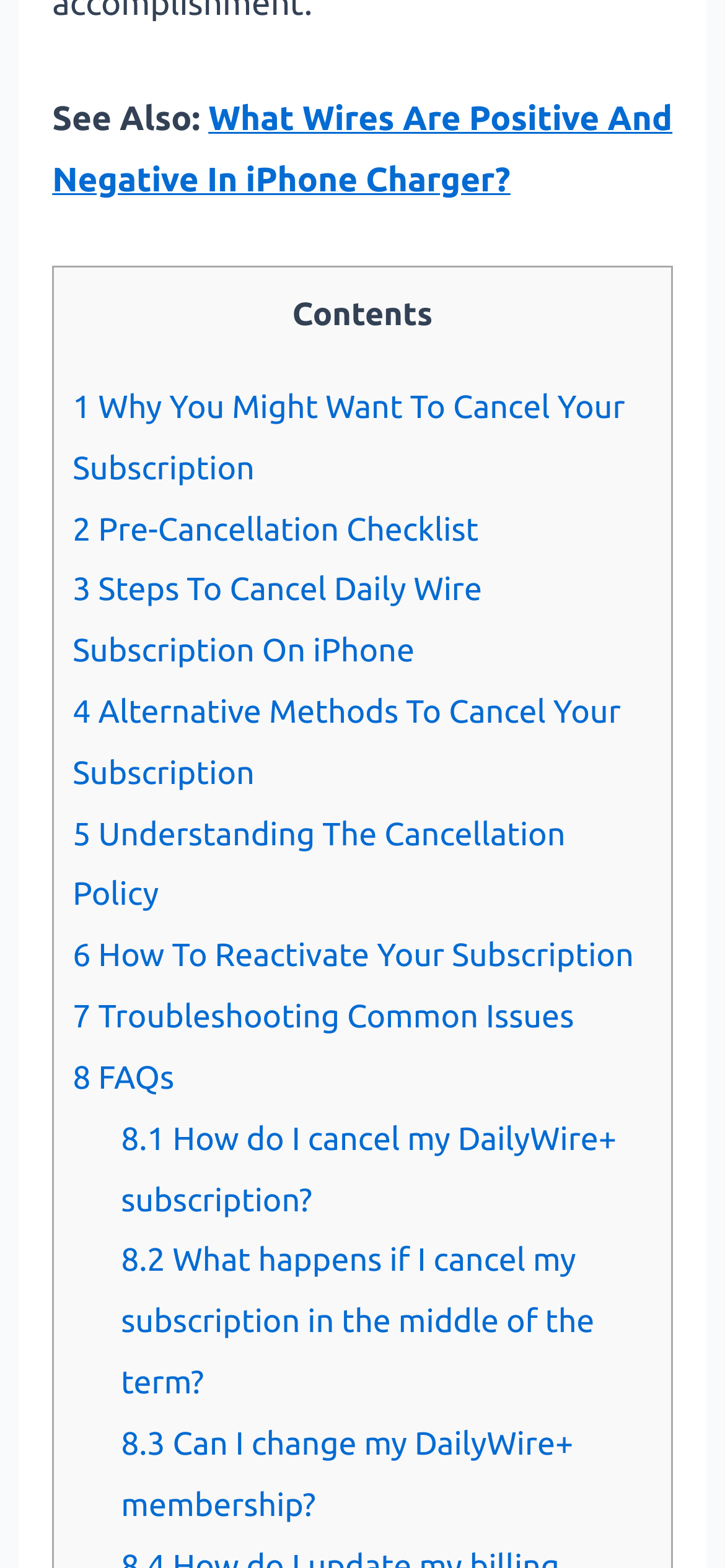Bounding box coordinates should be provided in the format (top-left x, top-left y, bottom-right x, bottom-right y) with all values between 0 and 1. Identify the bounding box for this UI element: 5 Understanding The Cancellation Policy

[0.1, 0.521, 0.78, 0.582]